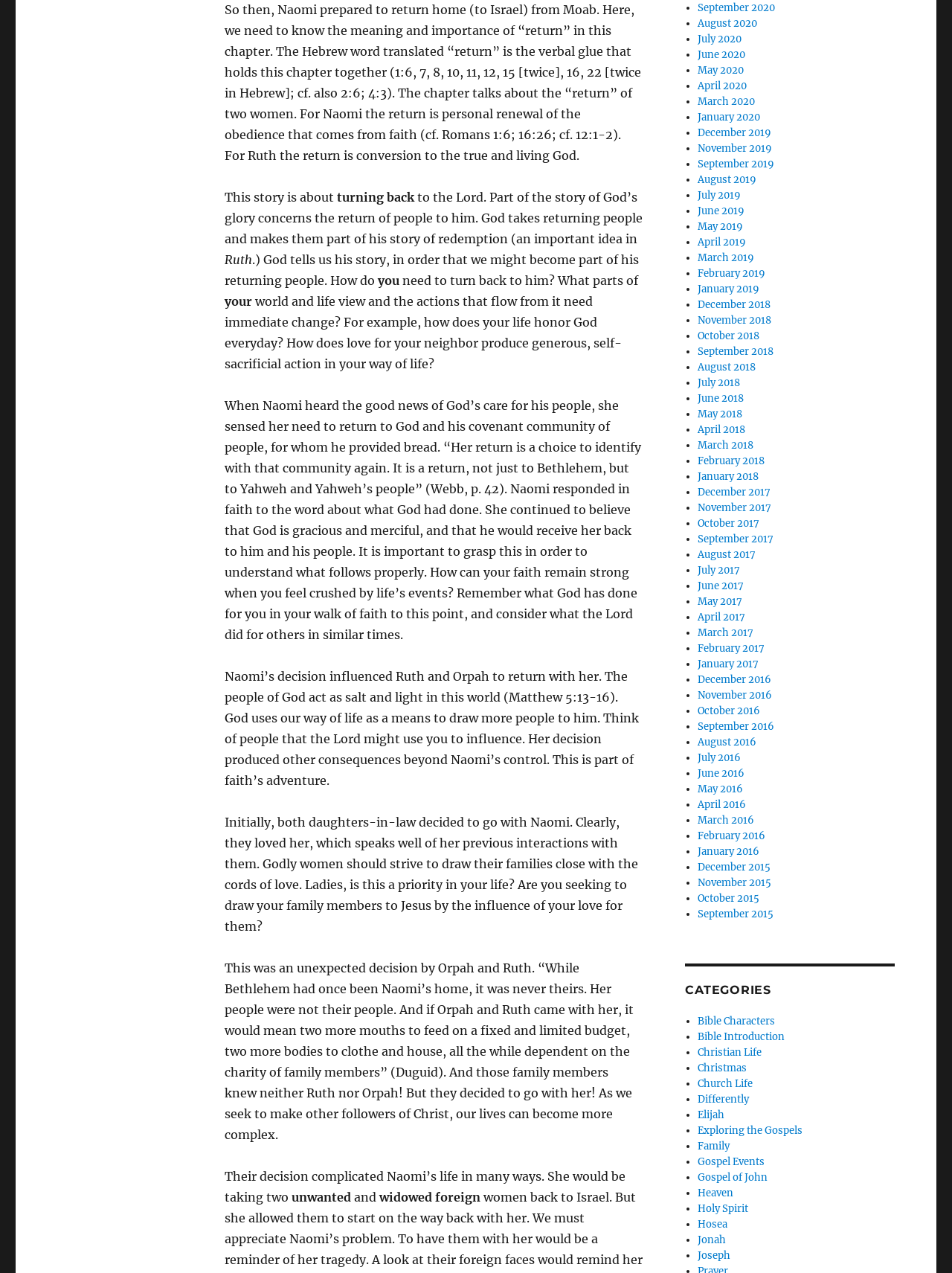Who is the author of this article?
Based on the screenshot, provide a one-word or short-phrase response.

Not specified